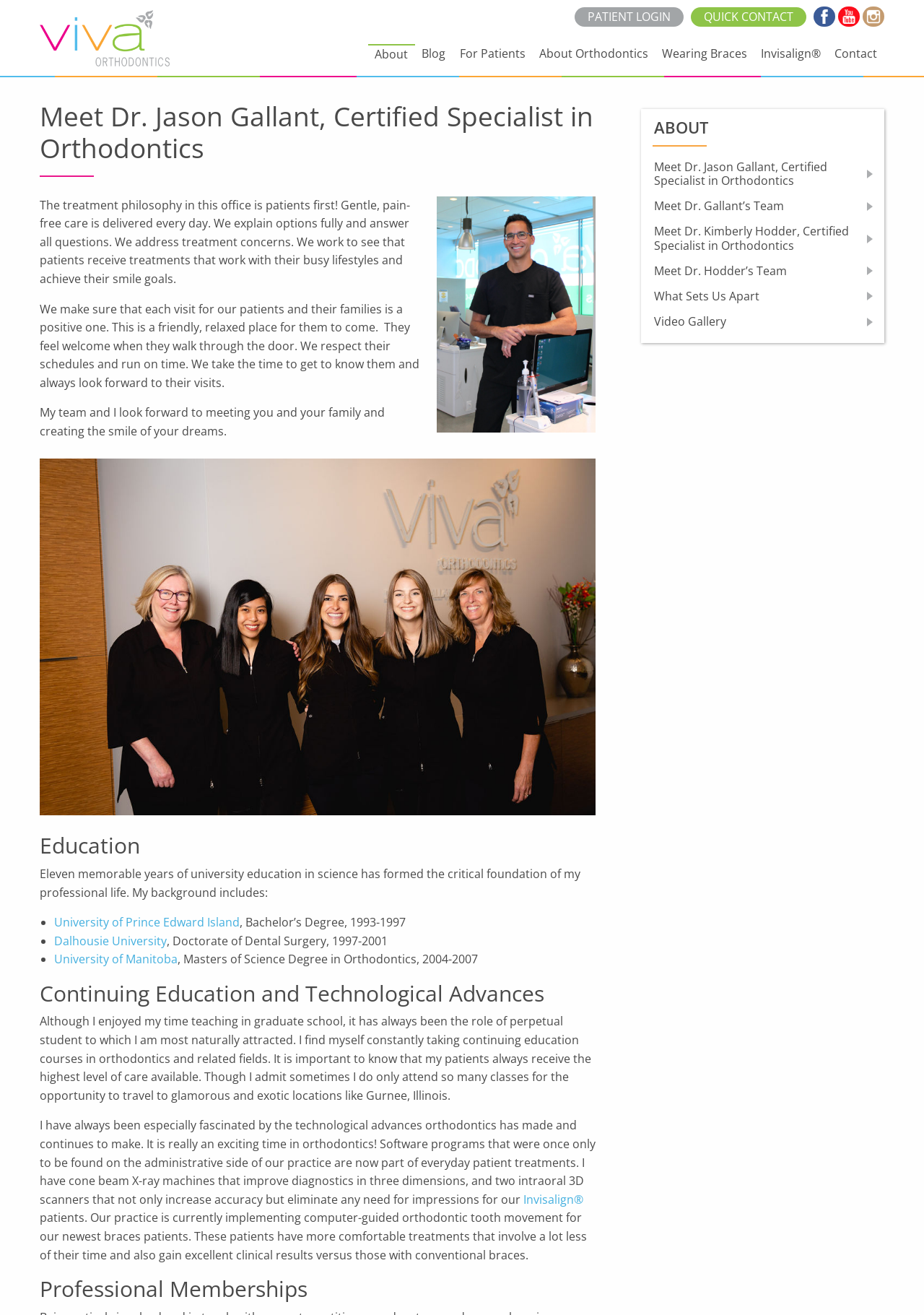Identify the bounding box coordinates of the clickable region required to complete the instruction: "Click the Viva Orthodontics logo". The coordinates should be given as four float numbers within the range of 0 and 1, i.e., [left, top, right, bottom].

[0.043, 0.007, 0.184, 0.05]